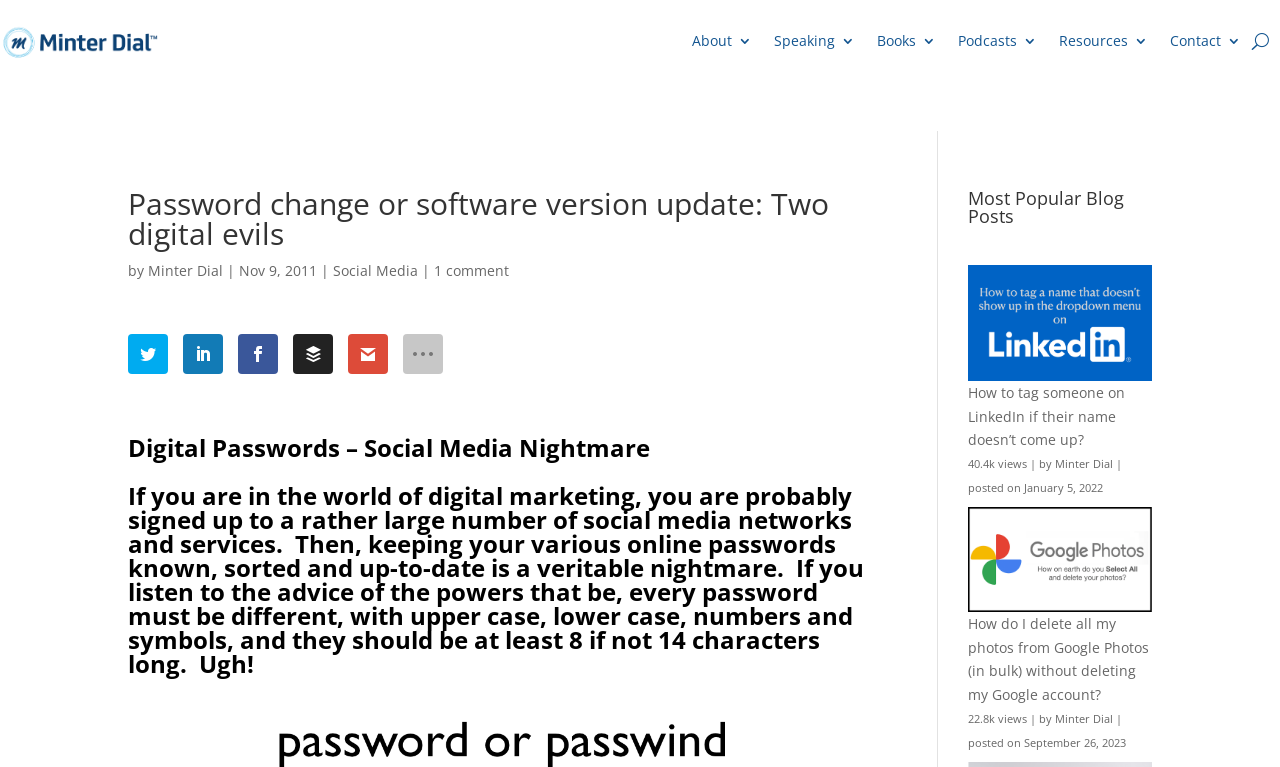Please identify the bounding box coordinates of the element's region that needs to be clicked to fulfill the following instruction: "Report Graffiti to SRP". The bounding box coordinates should consist of four float numbers between 0 and 1, i.e., [left, top, right, bottom].

None